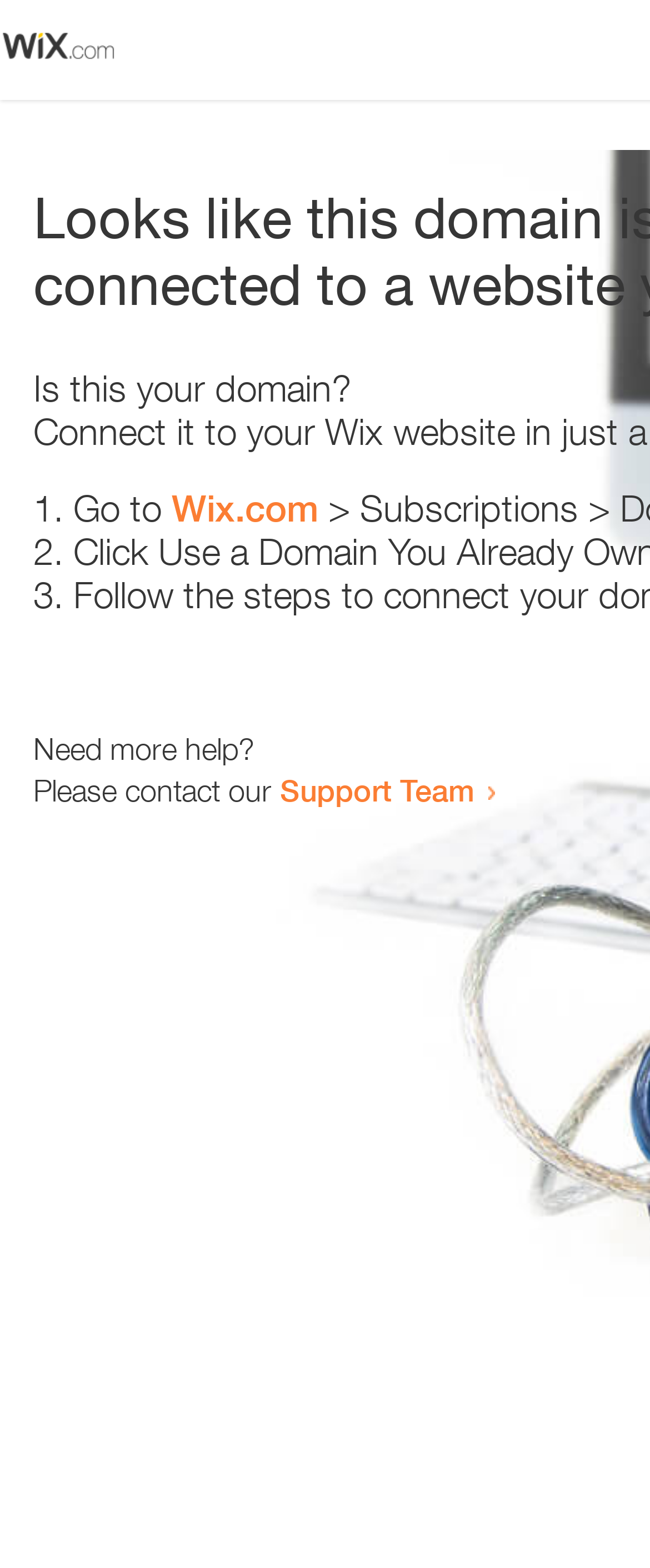Generate the text of the webpage's primary heading.

Looks like this domain isn't
connected to a website yet